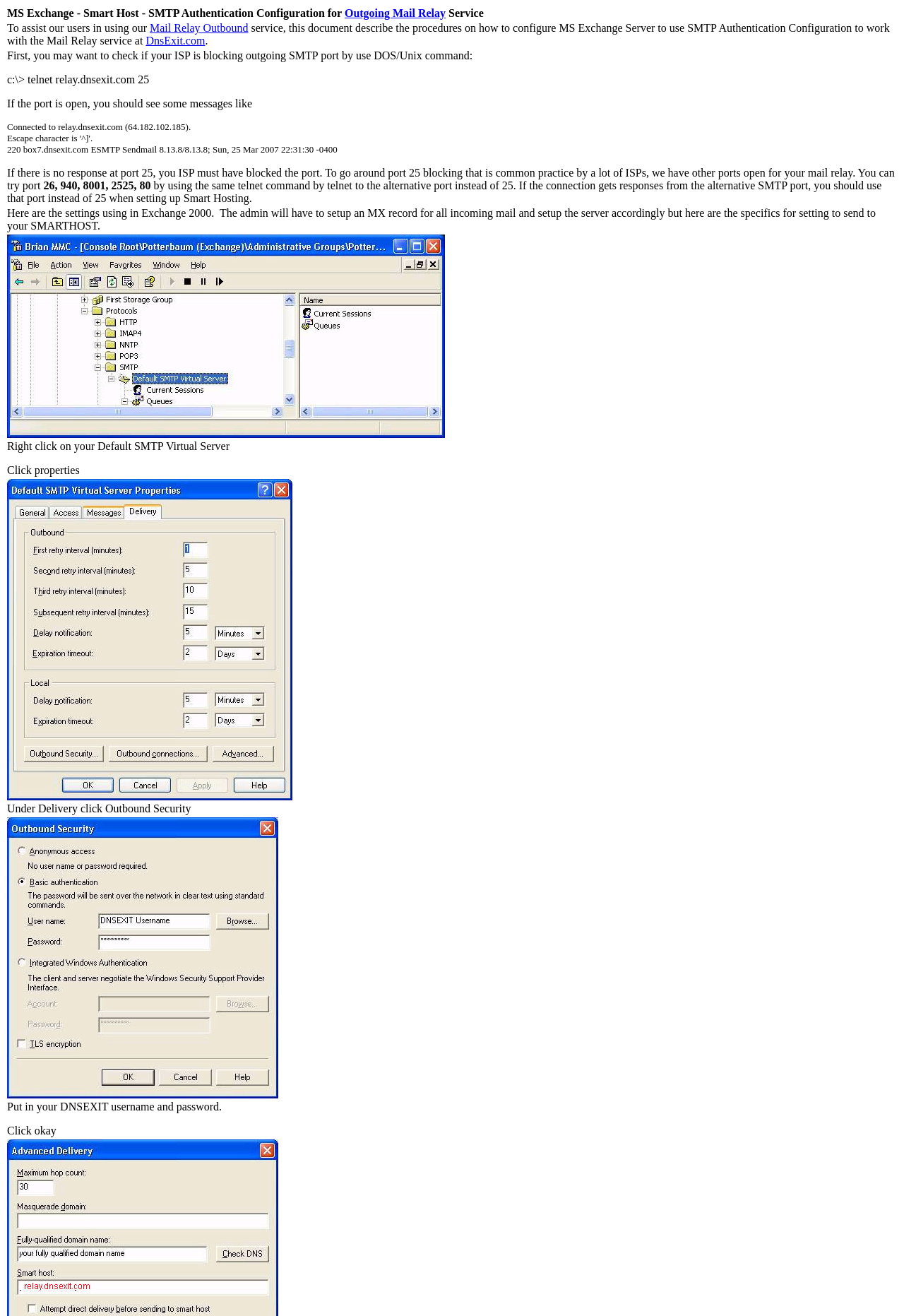Using the elements shown in the image, answer the question comprehensively: What is required to set up an MX record?

According to the webpage, the admin is responsible for setting up an MX record for all incoming mail, as part of the setup process for Exchange 2000.